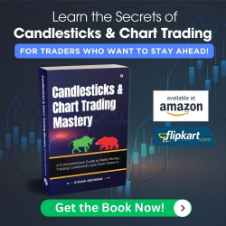Please answer the following question using a single word or phrase: 
What colors are used on the book cover?

Blue and black